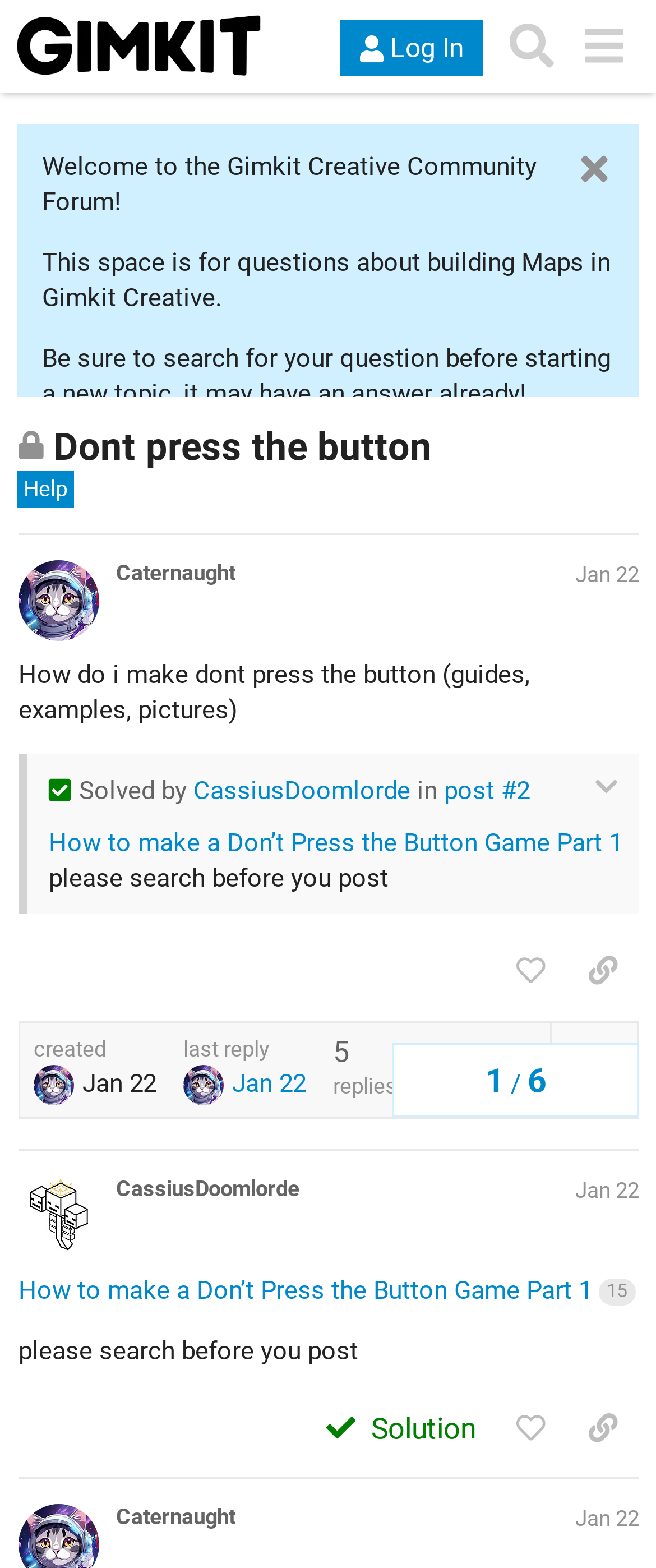How many replies are there in the topic?
Utilize the information in the image to give a detailed answer to the question.

I found the answer by looking at the static text 'replies' and the number next to it, which is '6', indicating that there are 6 replies in the topic.